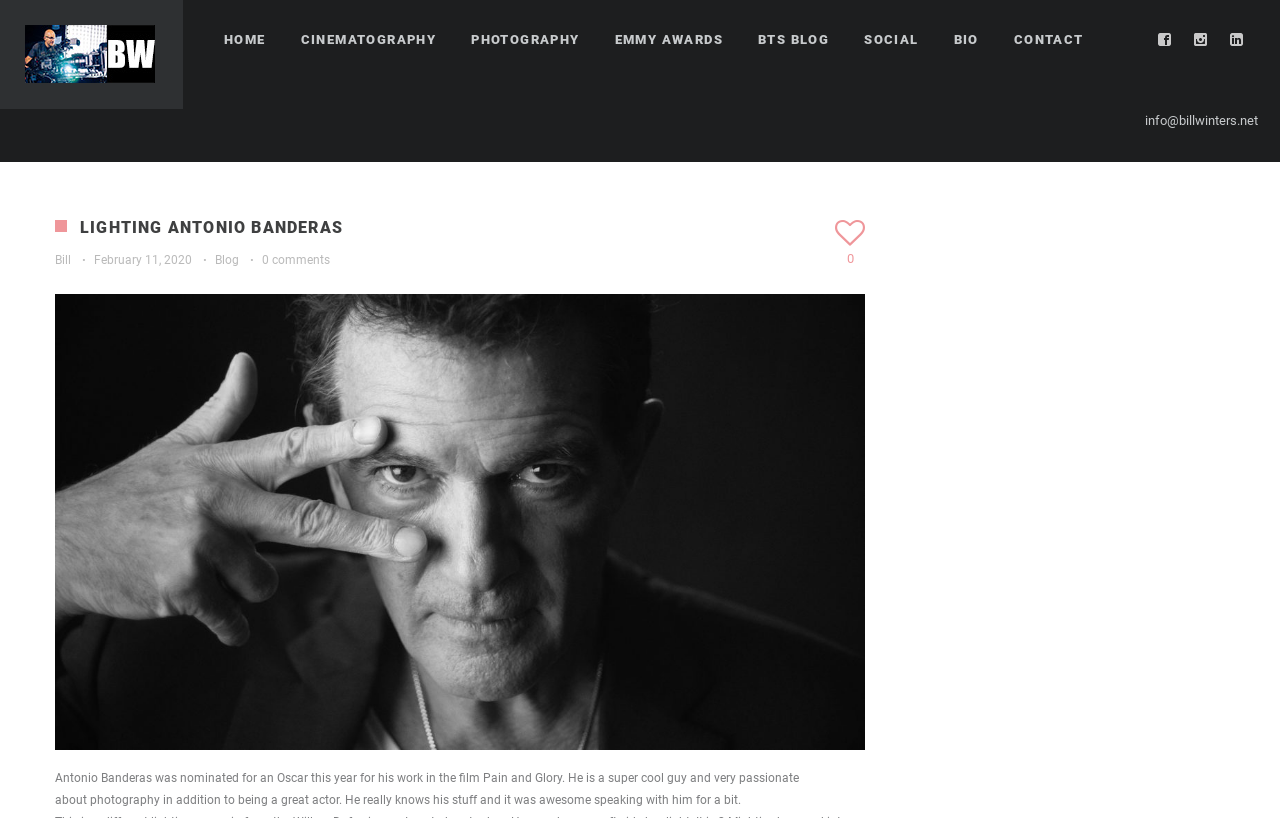Please identify the bounding box coordinates of the element's region that needs to be clicked to fulfill the following instruction: "Visit the CINEMATOGRAPHY page". The bounding box coordinates should consist of four float numbers between 0 and 1, i.e., [left, top, right, bottom].

[0.235, 0.0, 0.341, 0.099]